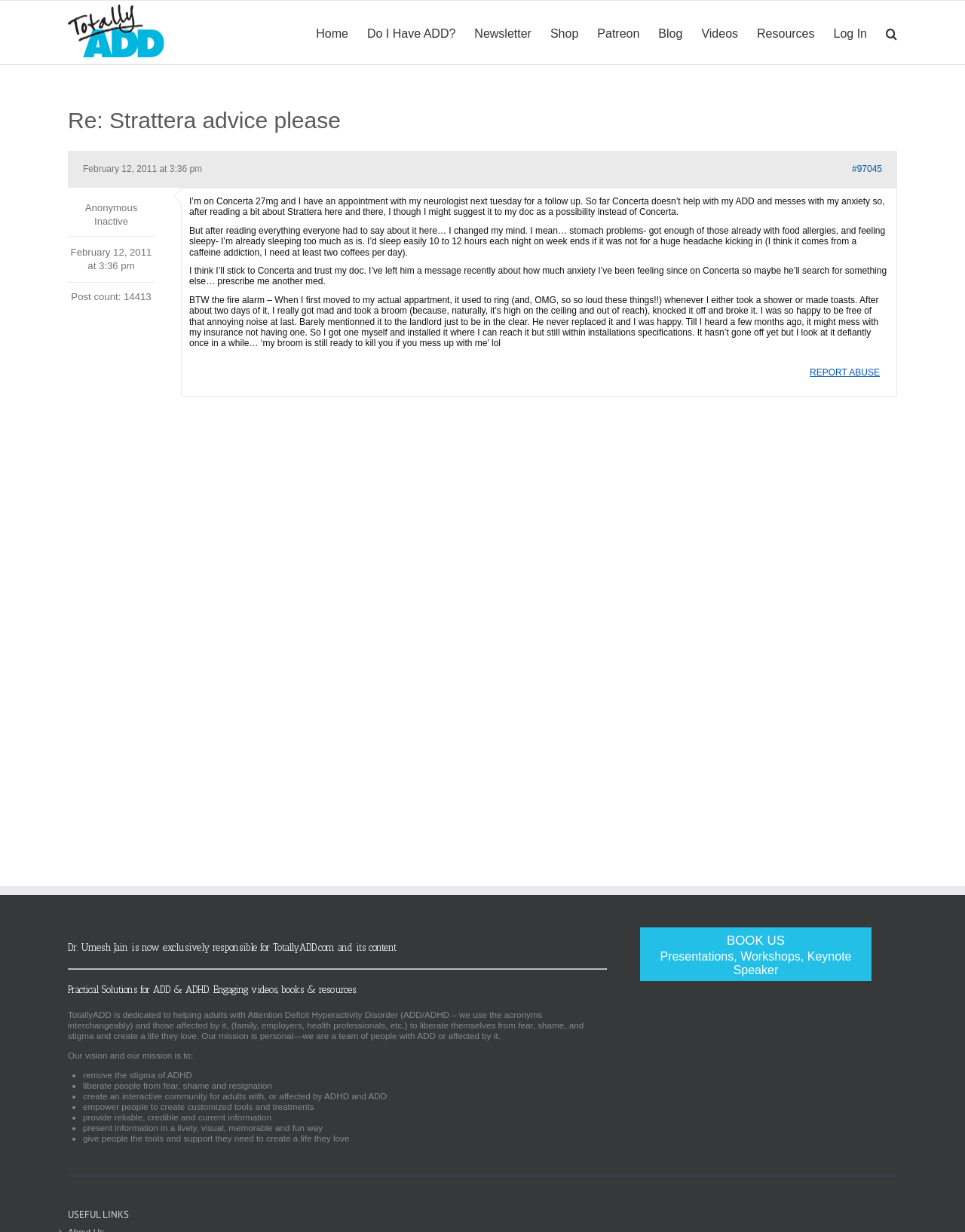Determine the bounding box coordinates for the area you should click to complete the following instruction: "Click the 'REPORT ABUSE' link".

[0.83, 0.289, 0.921, 0.315]